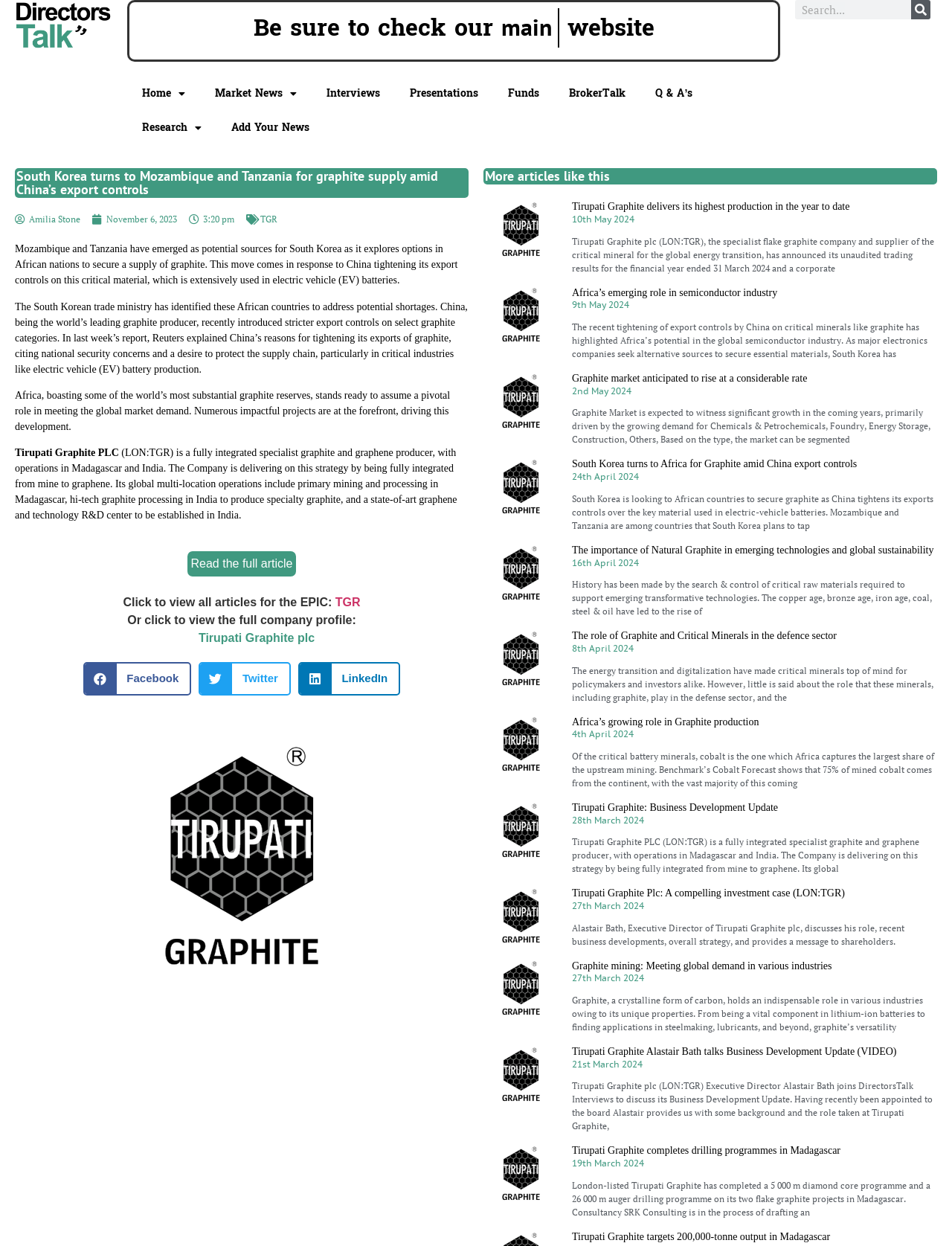Please predict the bounding box coordinates of the element's region where a click is necessary to complete the following instruction: "Share on facebook". The coordinates should be represented by four float numbers between 0 and 1, i.e., [left, top, right, bottom].

[0.087, 0.531, 0.201, 0.558]